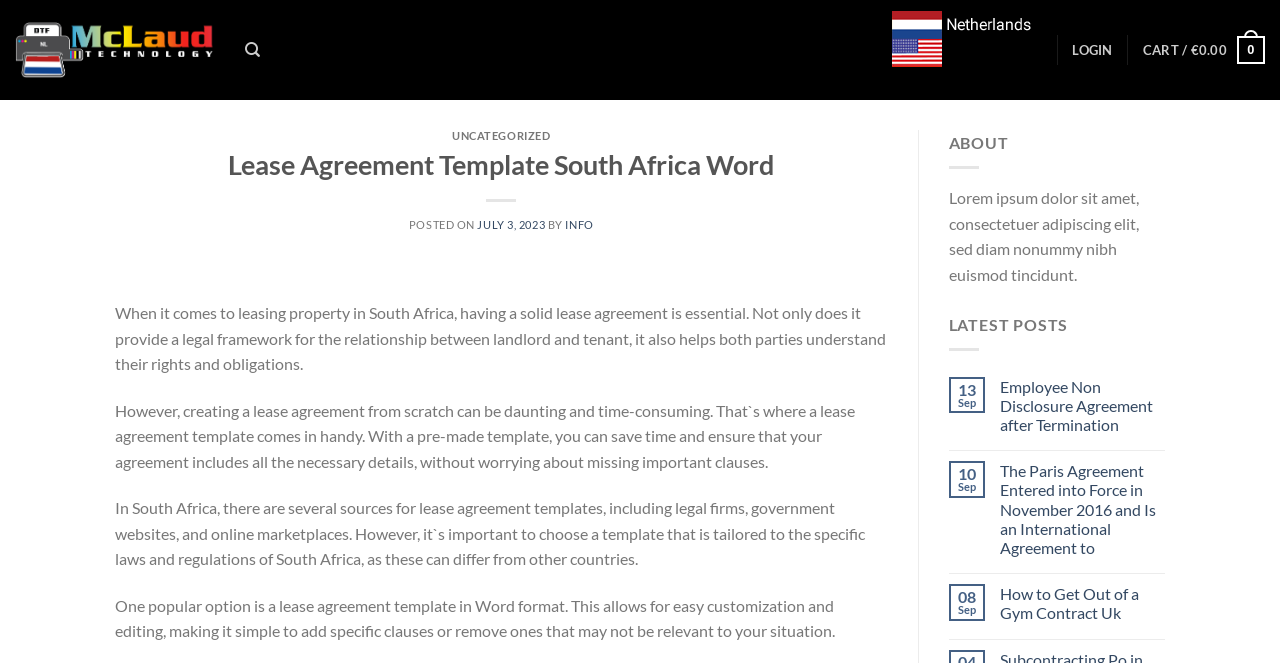Show me the bounding box coordinates of the clickable region to achieve the task as per the instruction: "View the 'Employee Non Disclosure Agreement after Termination' post".

[0.781, 0.568, 0.91, 0.655]